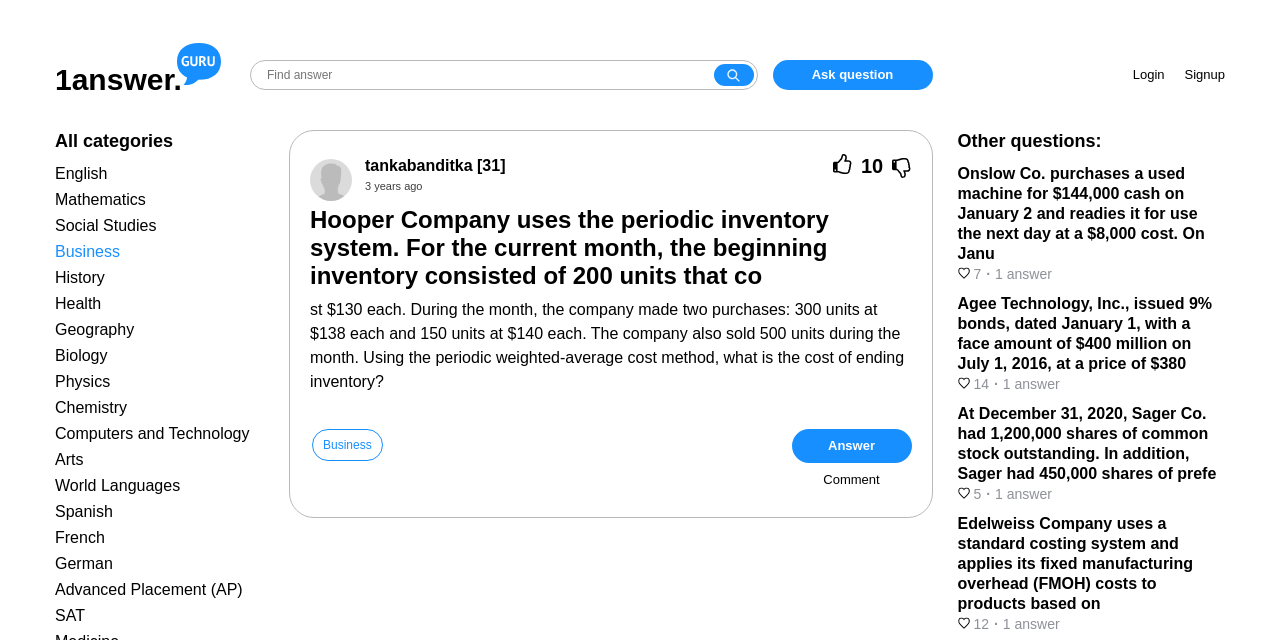Please respond in a single word or phrase: 
What is the cost of each unit in the beginning inventory?

$130